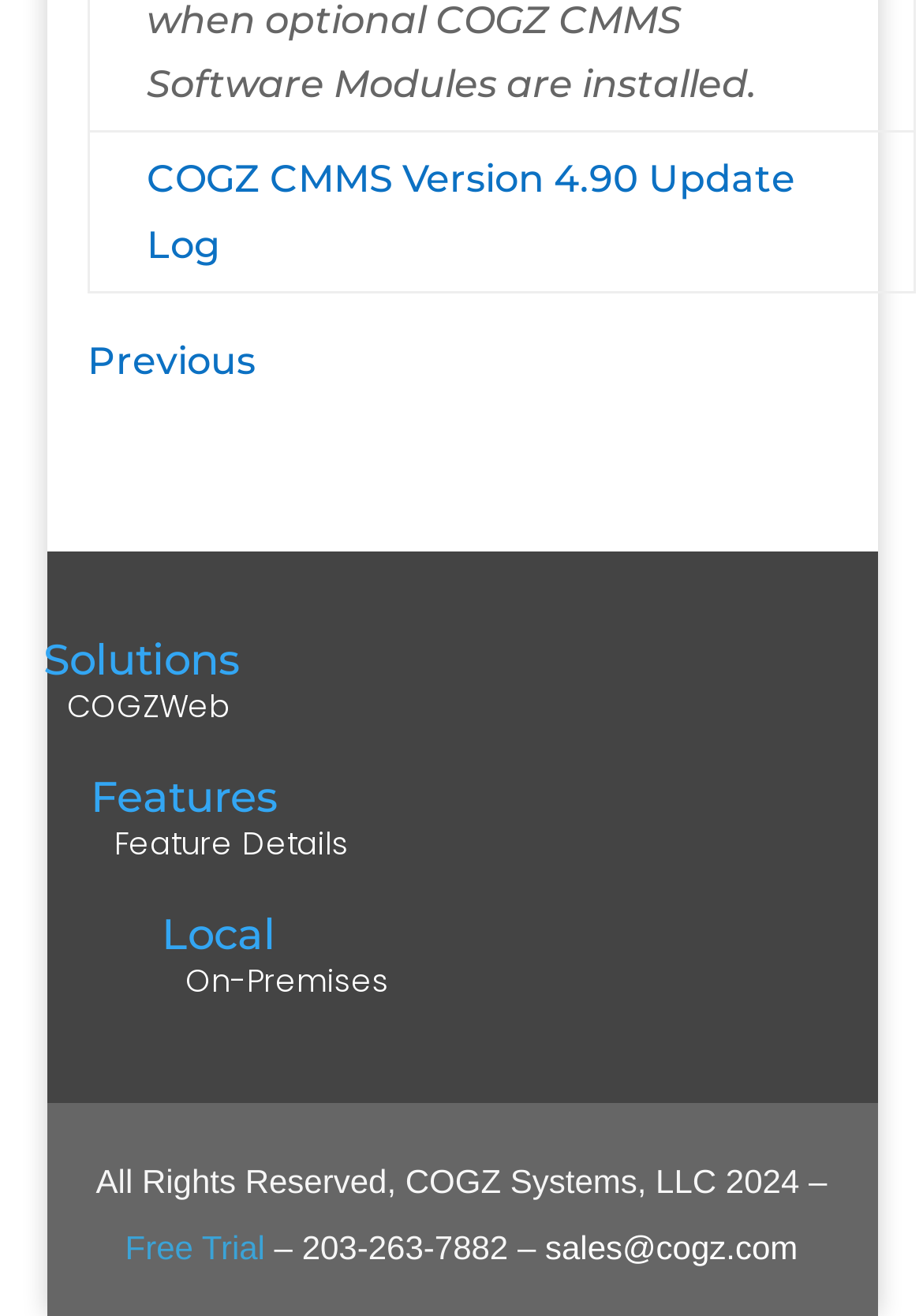What is the contact email? Using the information from the screenshot, answer with a single word or phrase.

sales@cogz.com